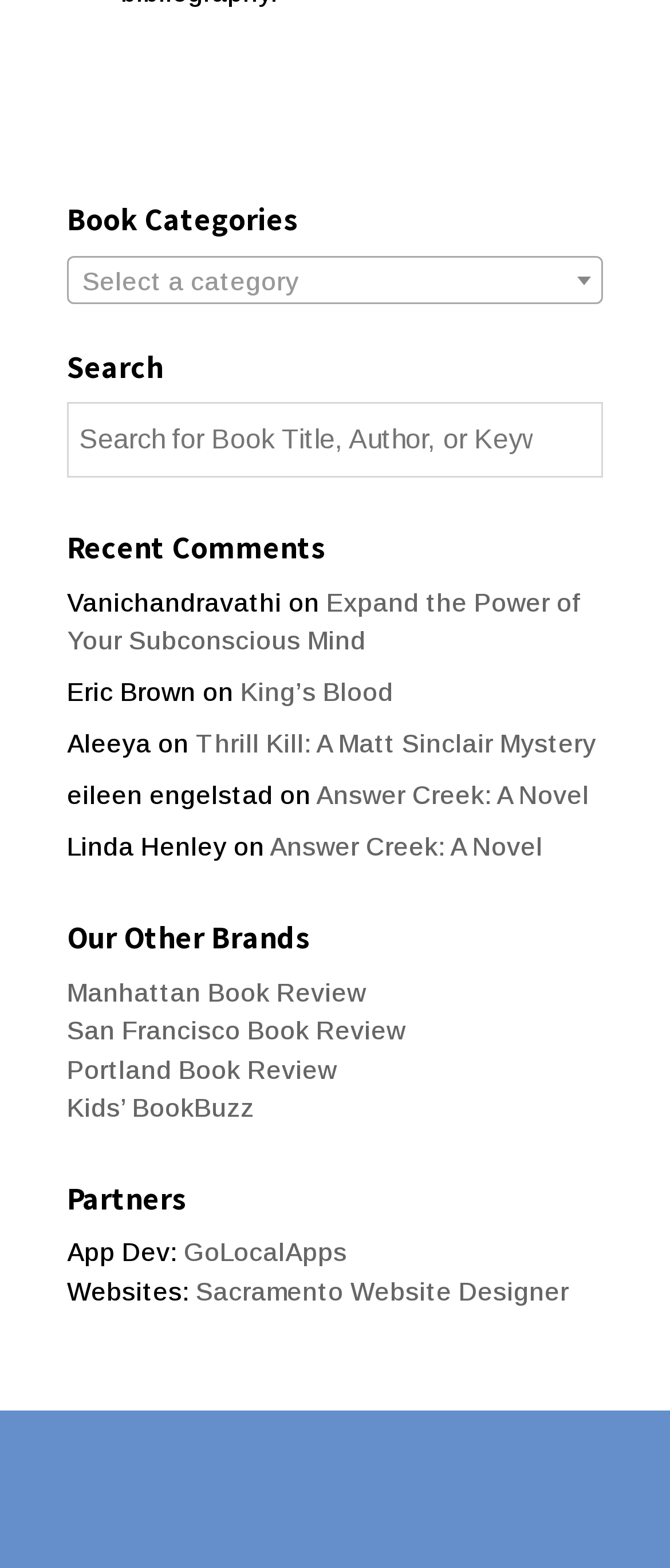What is the purpose of the search box?
Please craft a detailed and exhaustive response to the question.

The search box on the webpage is labeled 'Search for Book Title, Author, or Keyword' which suggests that users can search for books by title, author, or keyword.